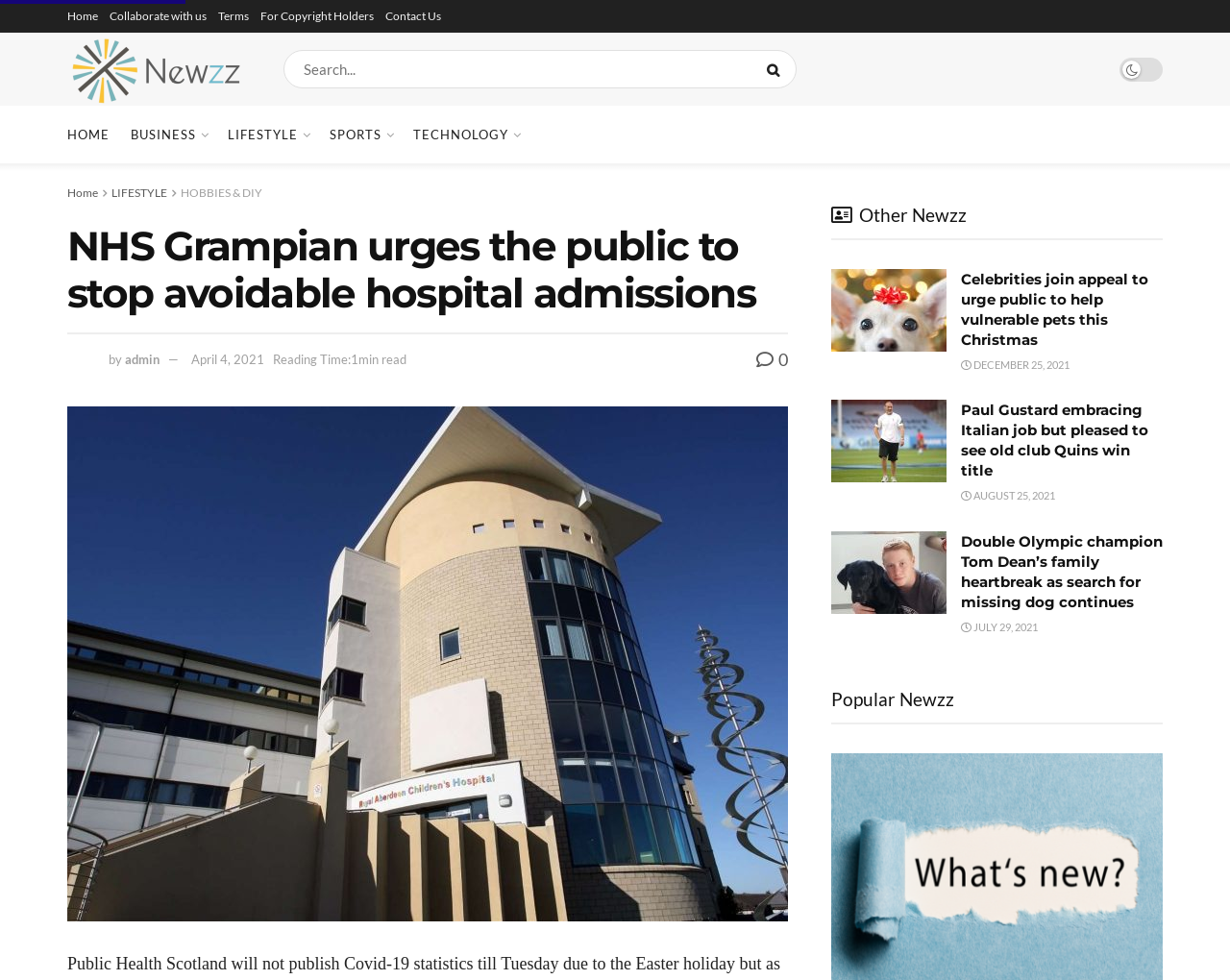What is the purpose of the search box?
Look at the image and respond with a one-word or short-phrase answer.

To search the website